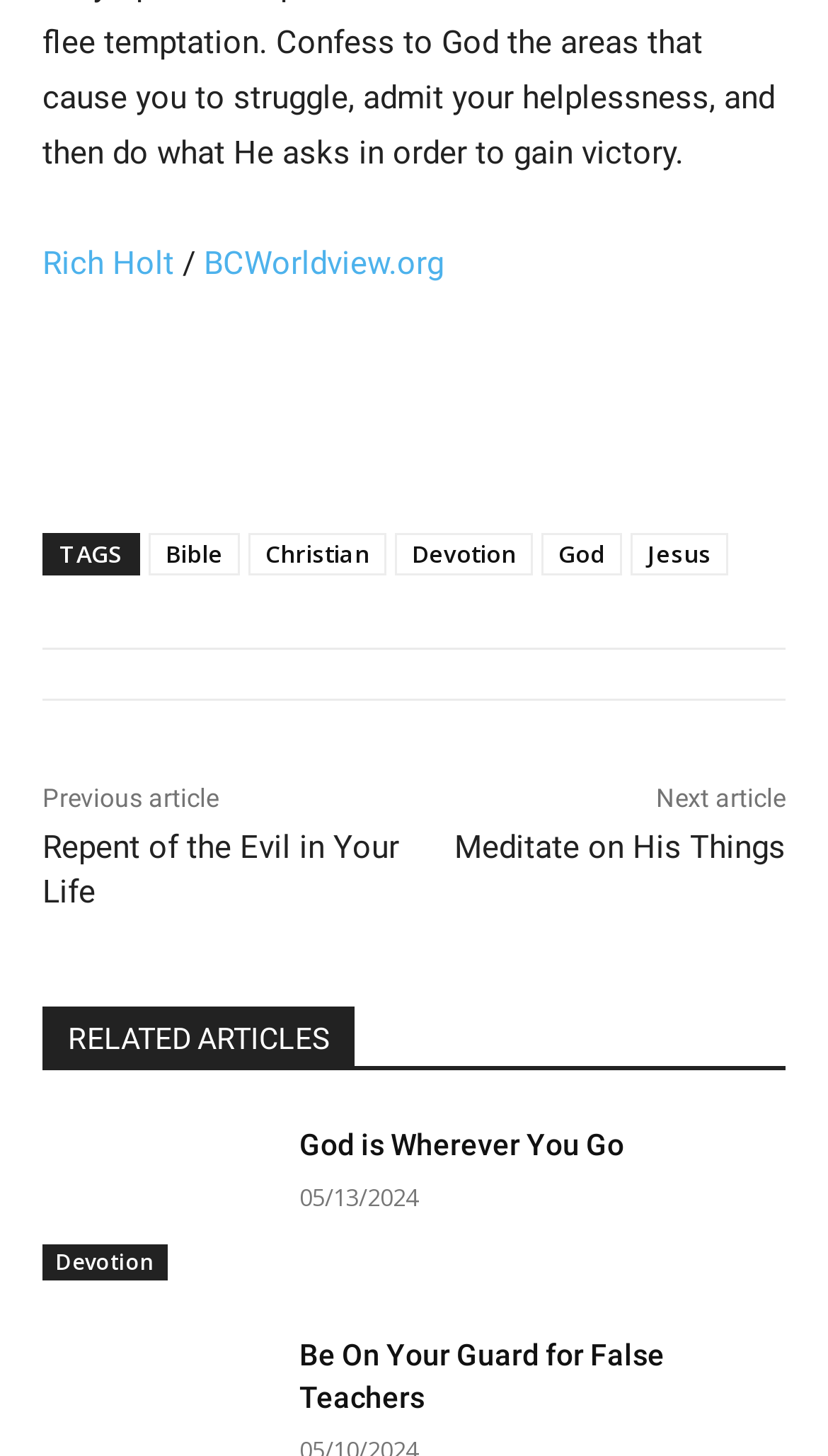Please determine the bounding box coordinates of the element to click in order to execute the following instruction: "Click on the link to BCWorldview.org". The coordinates should be four float numbers between 0 and 1, specified as [left, top, right, bottom].

[0.246, 0.167, 0.536, 0.194]